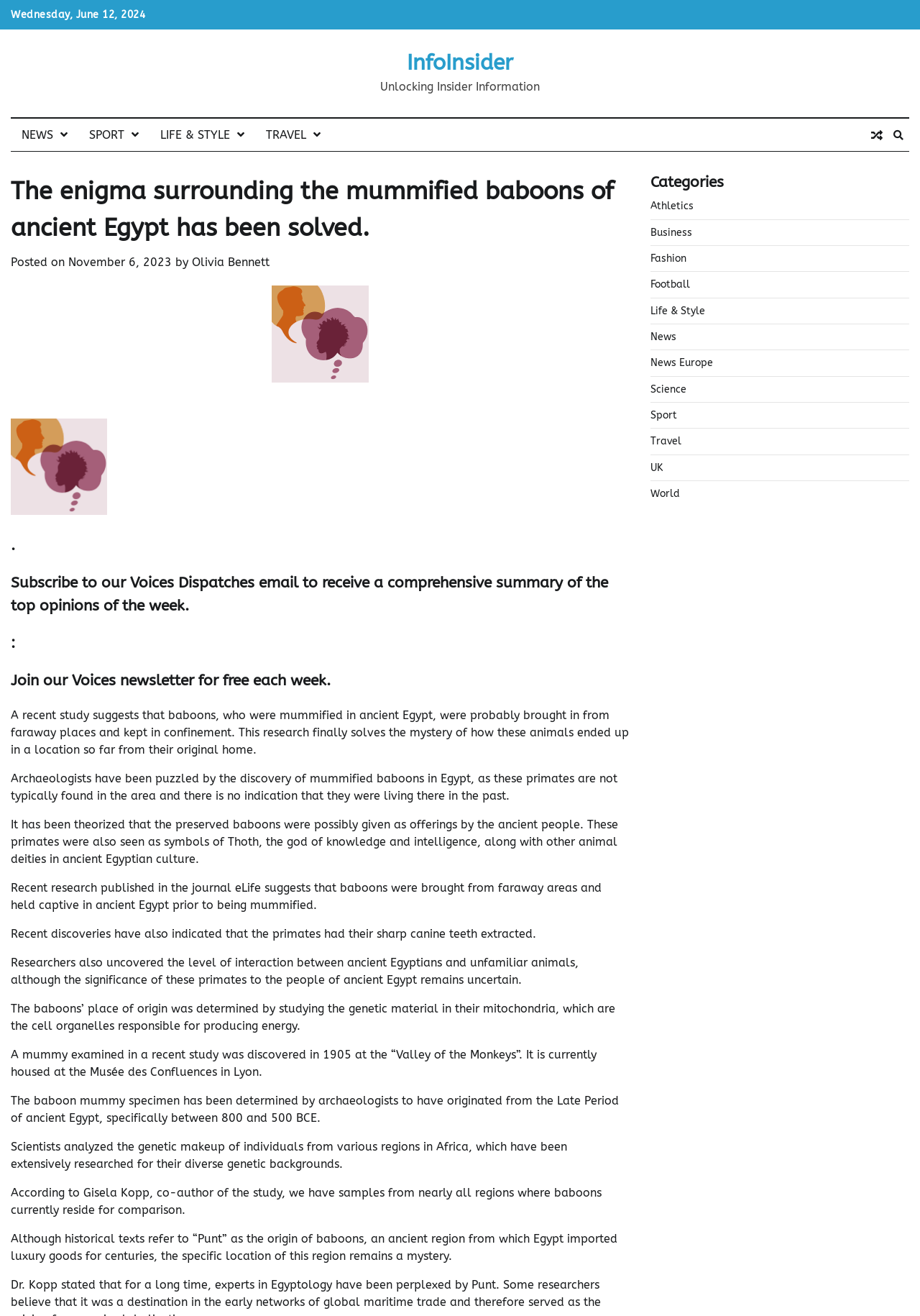Determine the bounding box coordinates for the clickable element required to fulfill the instruction: "Explore the 'Life & Style' category". Provide the coordinates as four float numbers between 0 and 1, i.e., [left, top, right, bottom].

[0.707, 0.232, 0.766, 0.241]